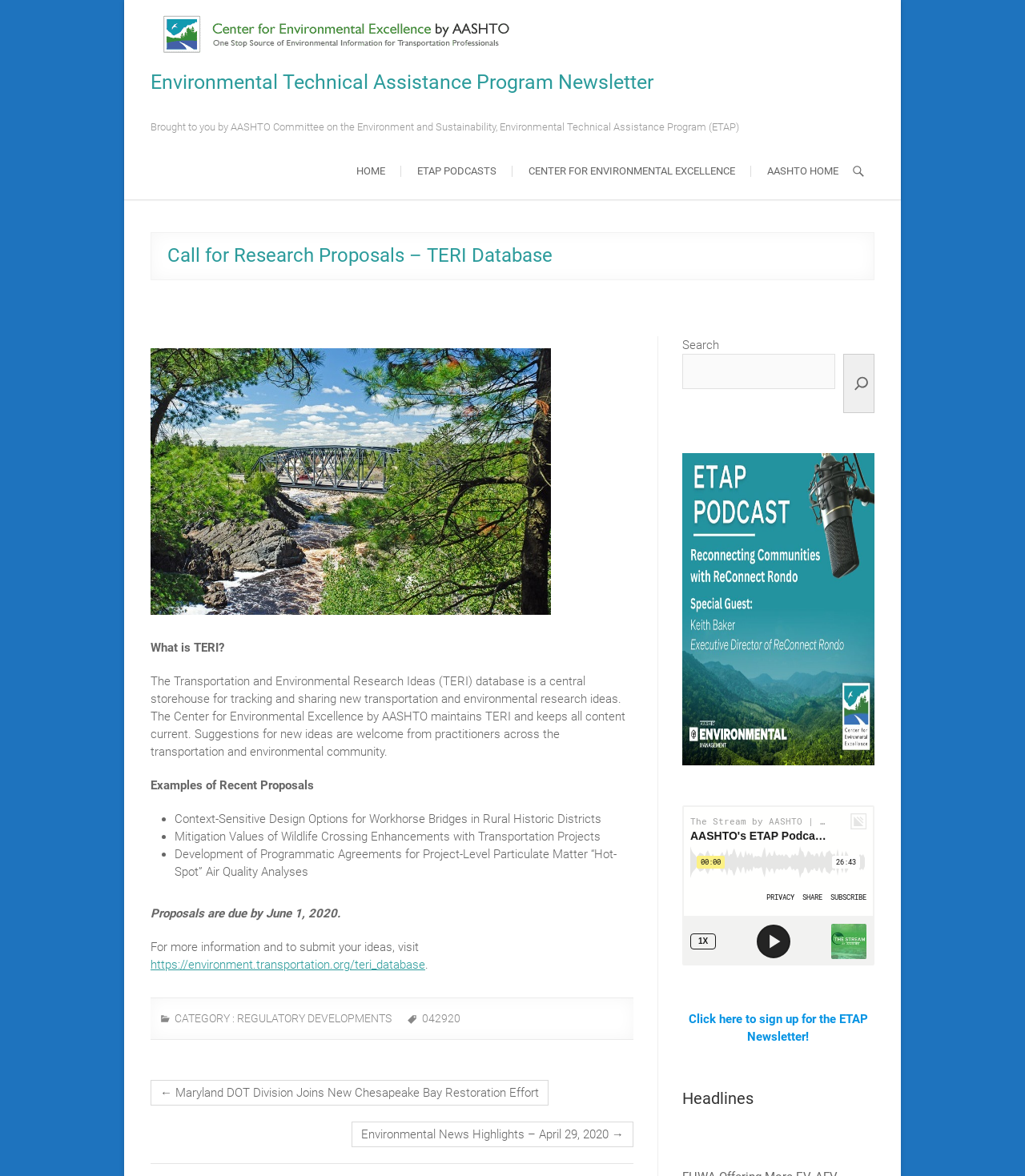Predict the bounding box of the UI element that fits this description: "会员".

None